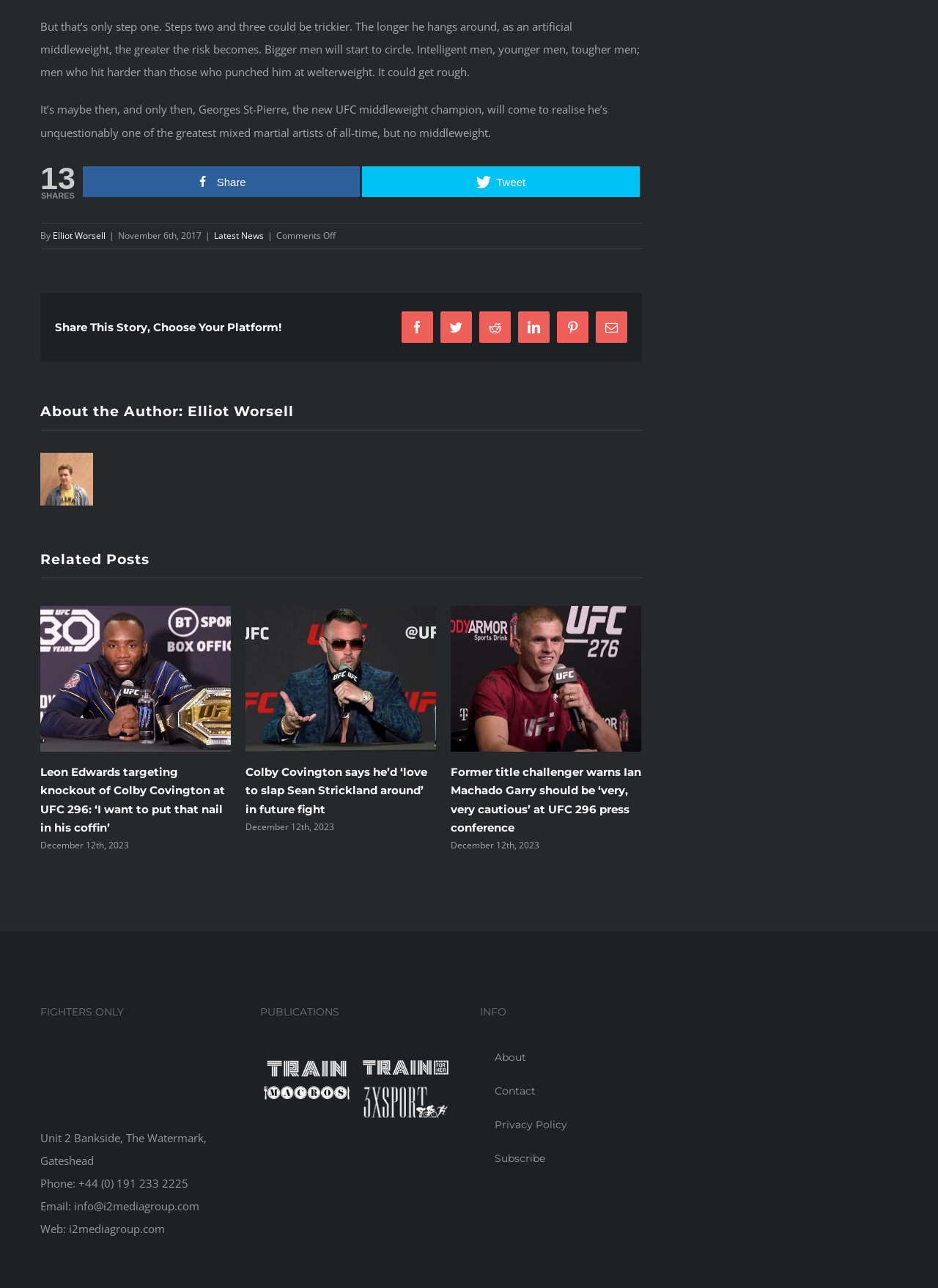Provide the bounding box coordinates of the section that needs to be clicked to accomplish the following instruction: "Check the publication."

[0.279, 0.821, 0.375, 0.839]